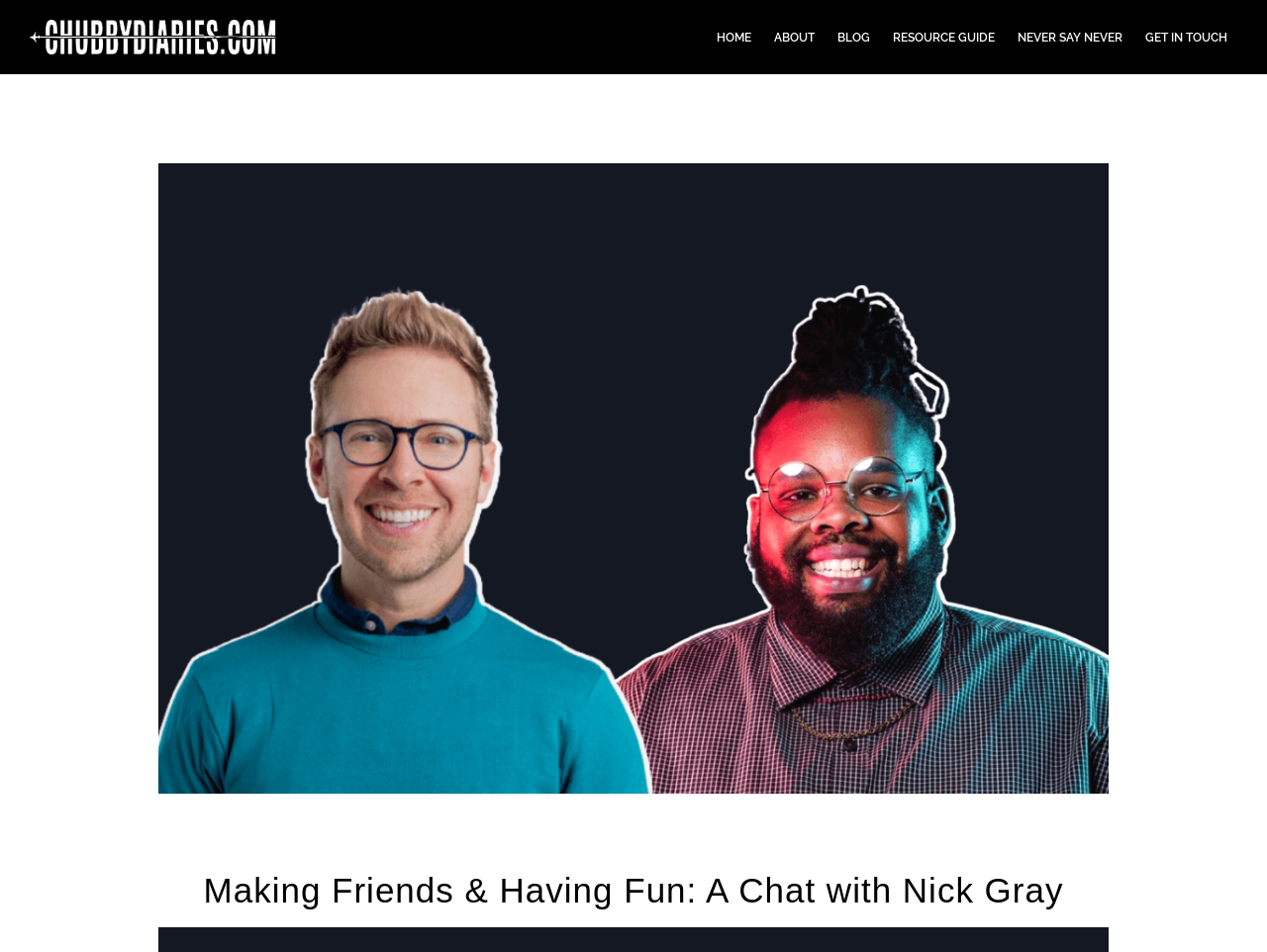Extract the main headline from the webpage and generate its text.

Making Friends & Having Fun: A Chat with Nick Gray